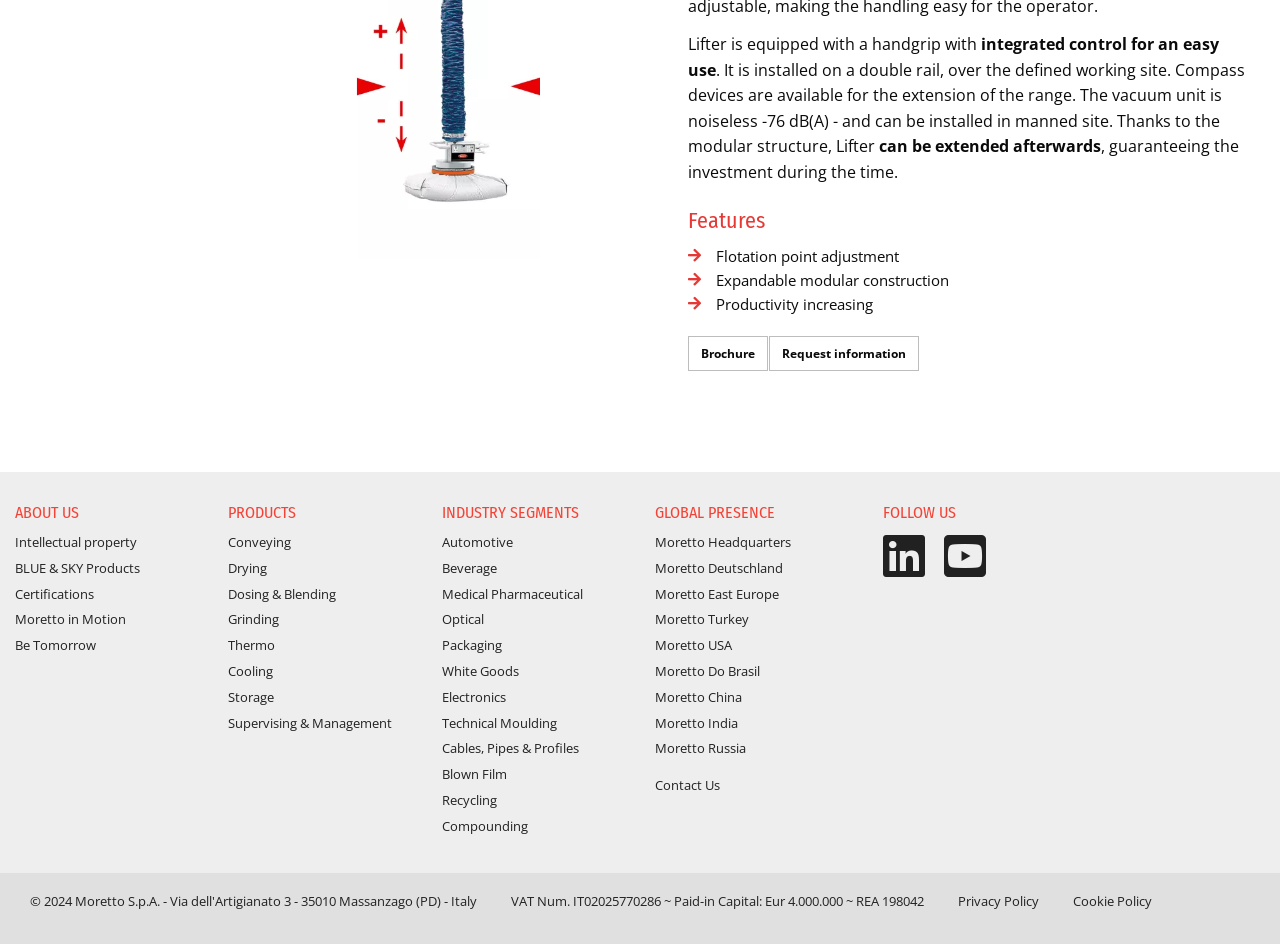Extract the bounding box coordinates for the UI element described by the text: "Supervising & Management". The coordinates should be in the form of [left, top, right, bottom] with values between 0 and 1.

[0.178, 0.756, 0.307, 0.775]